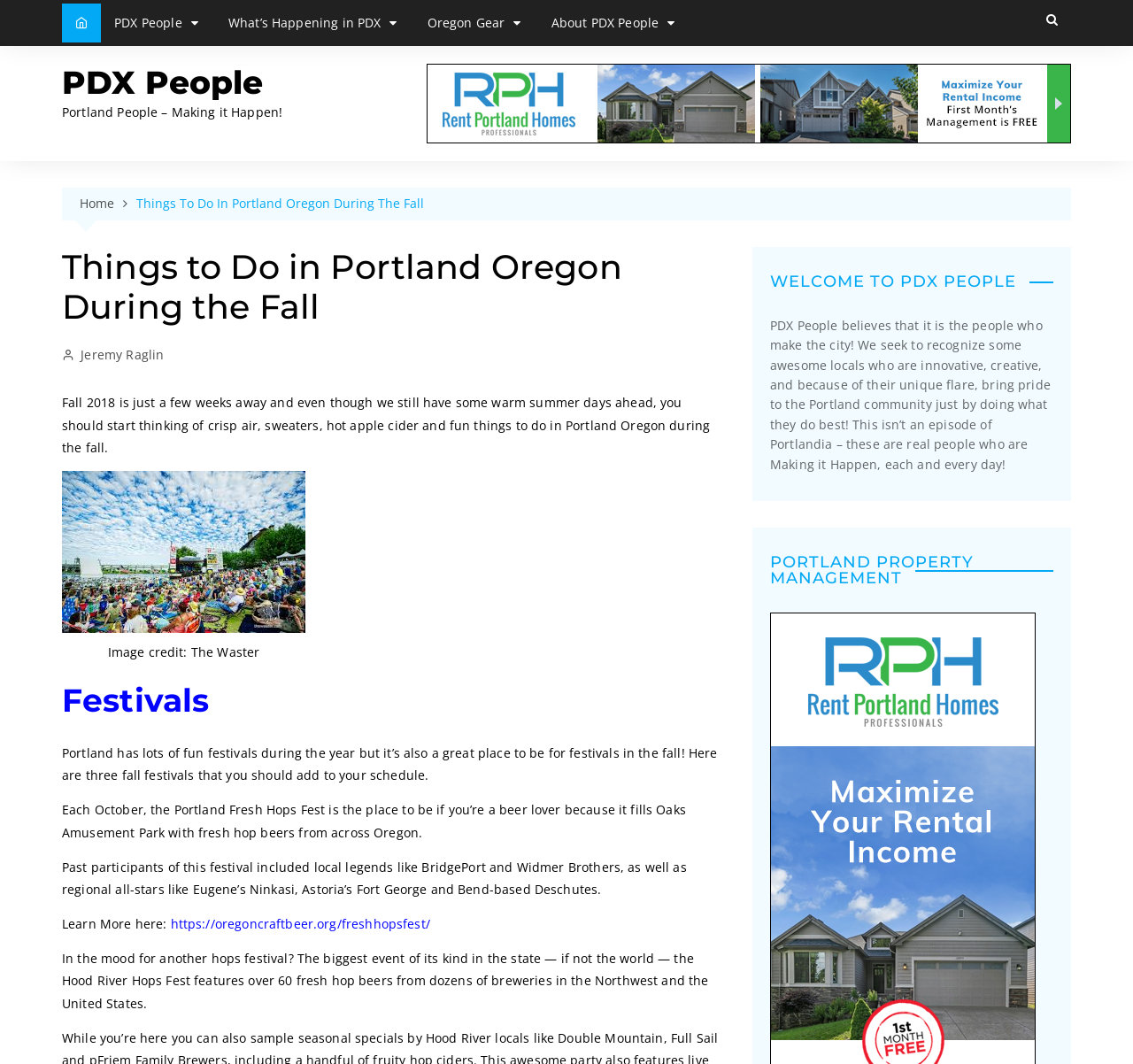Use a single word or phrase to respond to the question:
What is the name of the festival that features over 60 fresh hop beers?

Hood River Hops Fest